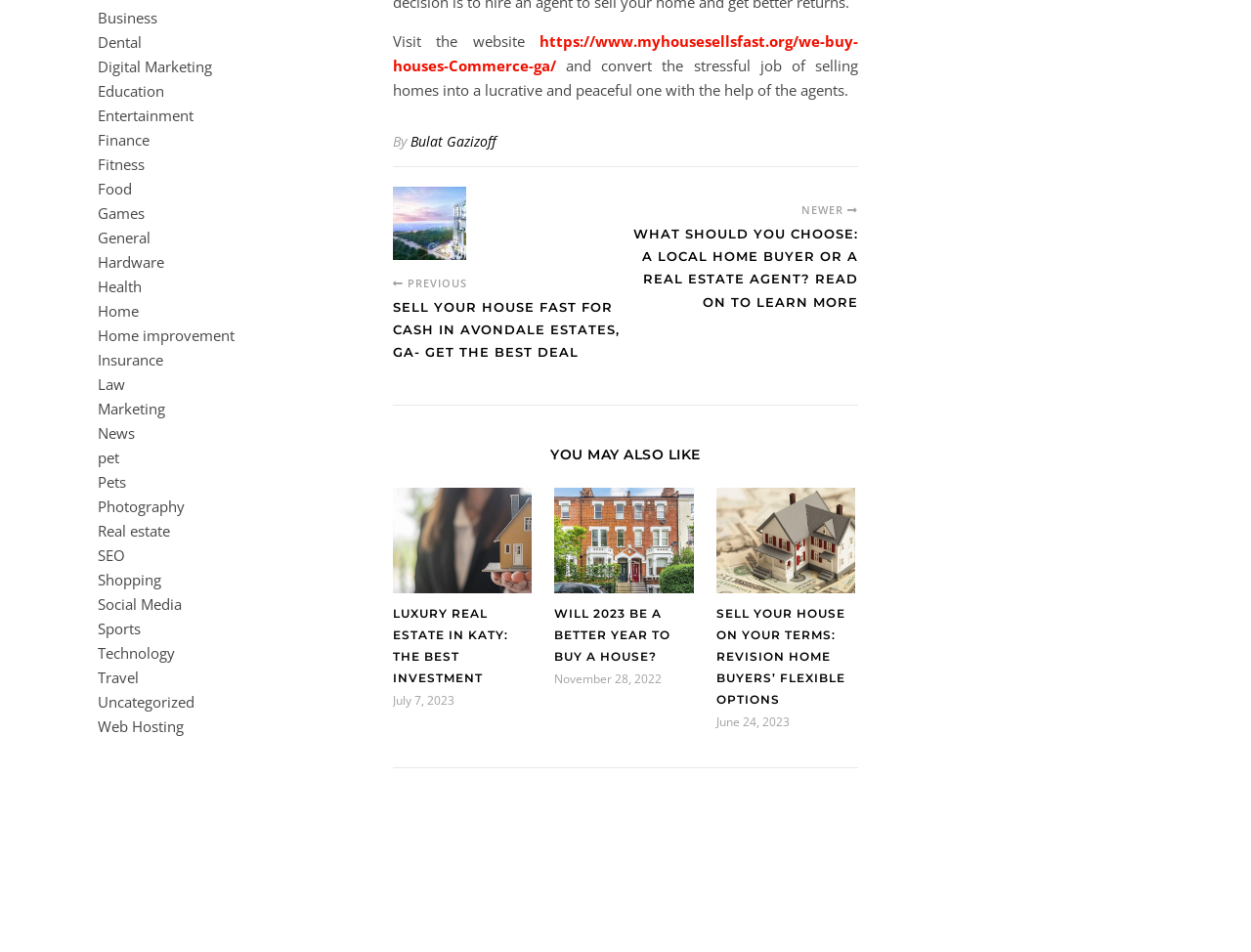Could you determine the bounding box coordinates of the clickable element to complete the instruction: "Check out luxury real estate in Katy"? Provide the coordinates as four float numbers between 0 and 1, i.e., [left, top, right, bottom].

[0.314, 0.636, 0.406, 0.72]